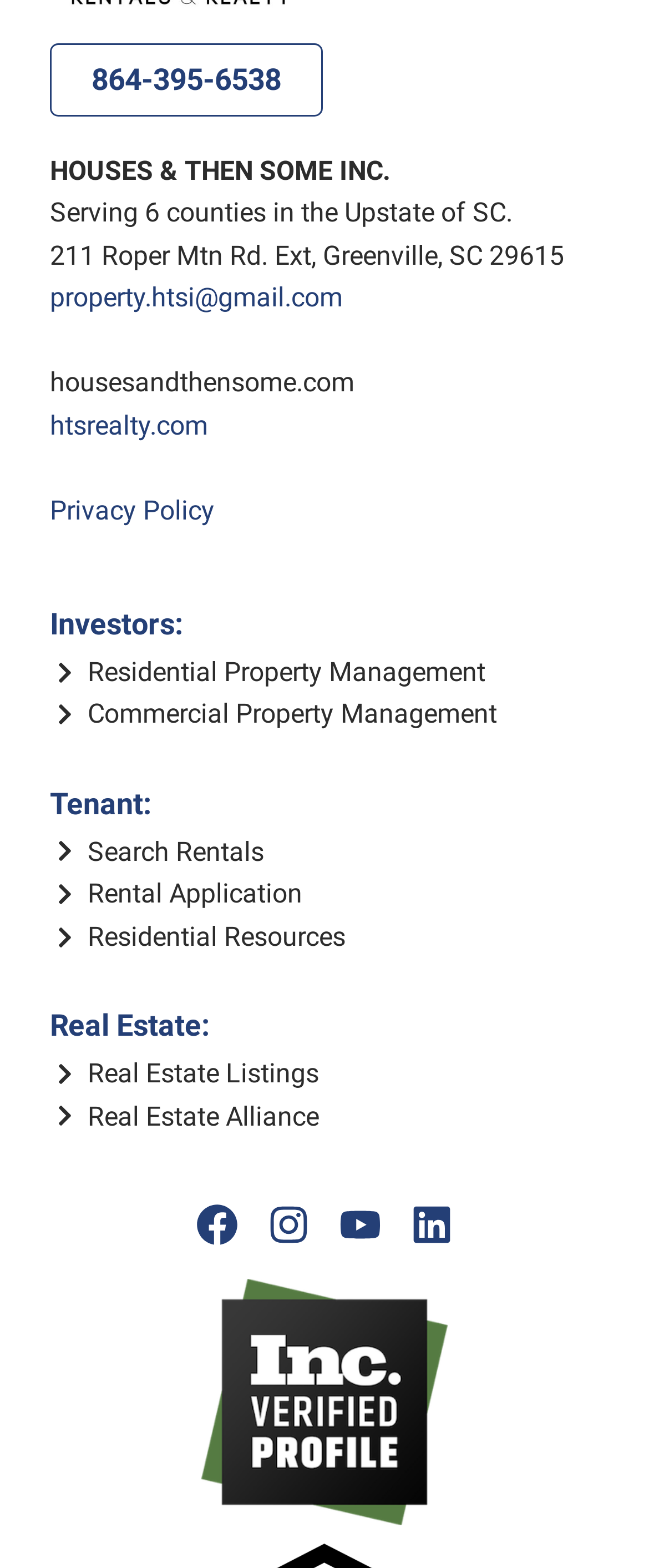Please answer the following question using a single word or phrase: 
What is the email address for property inquiries?

property.htsi@gmail.com